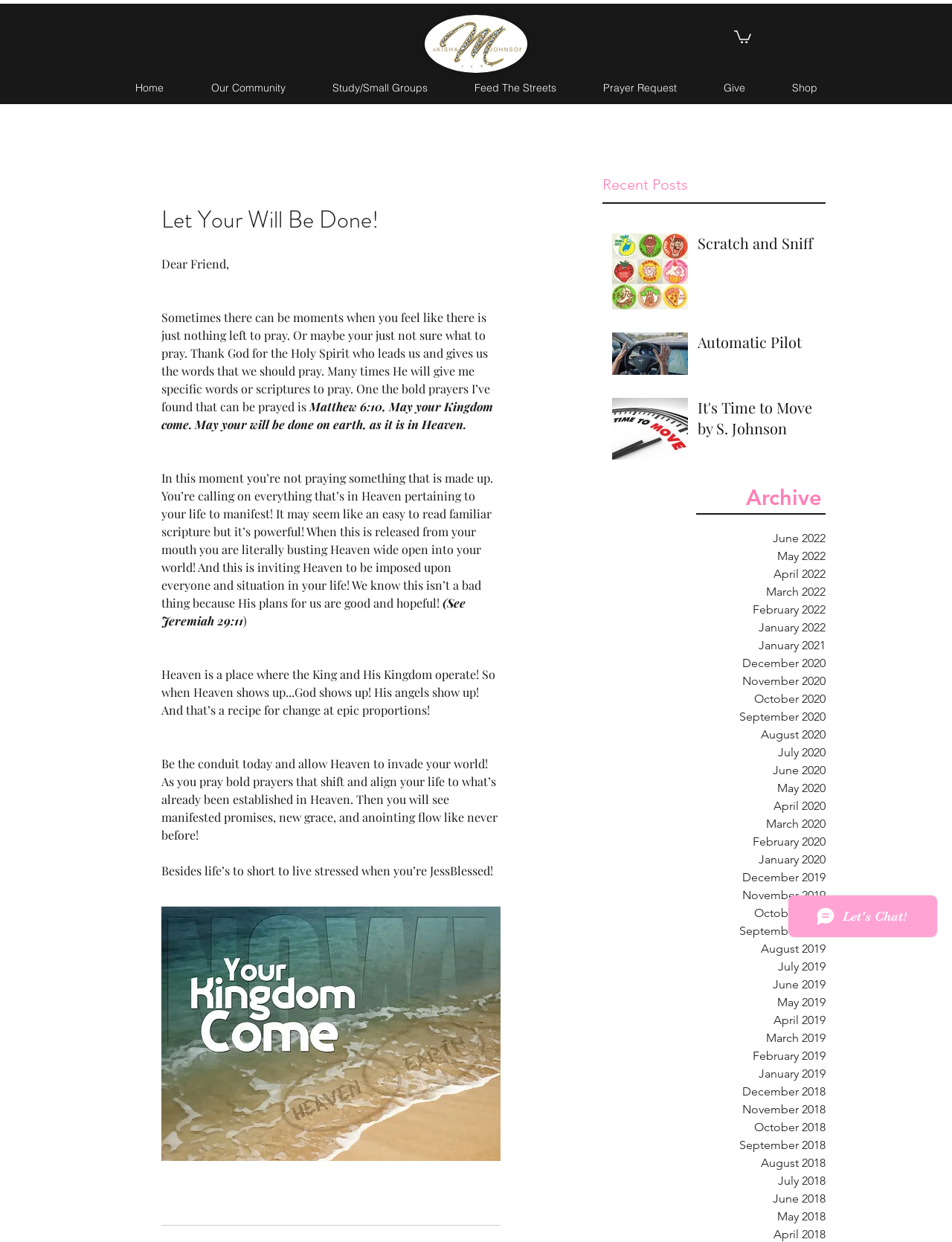Please find the bounding box coordinates for the clickable element needed to perform this instruction: "Click the 'Prayer Request' link".

[0.609, 0.059, 0.735, 0.083]